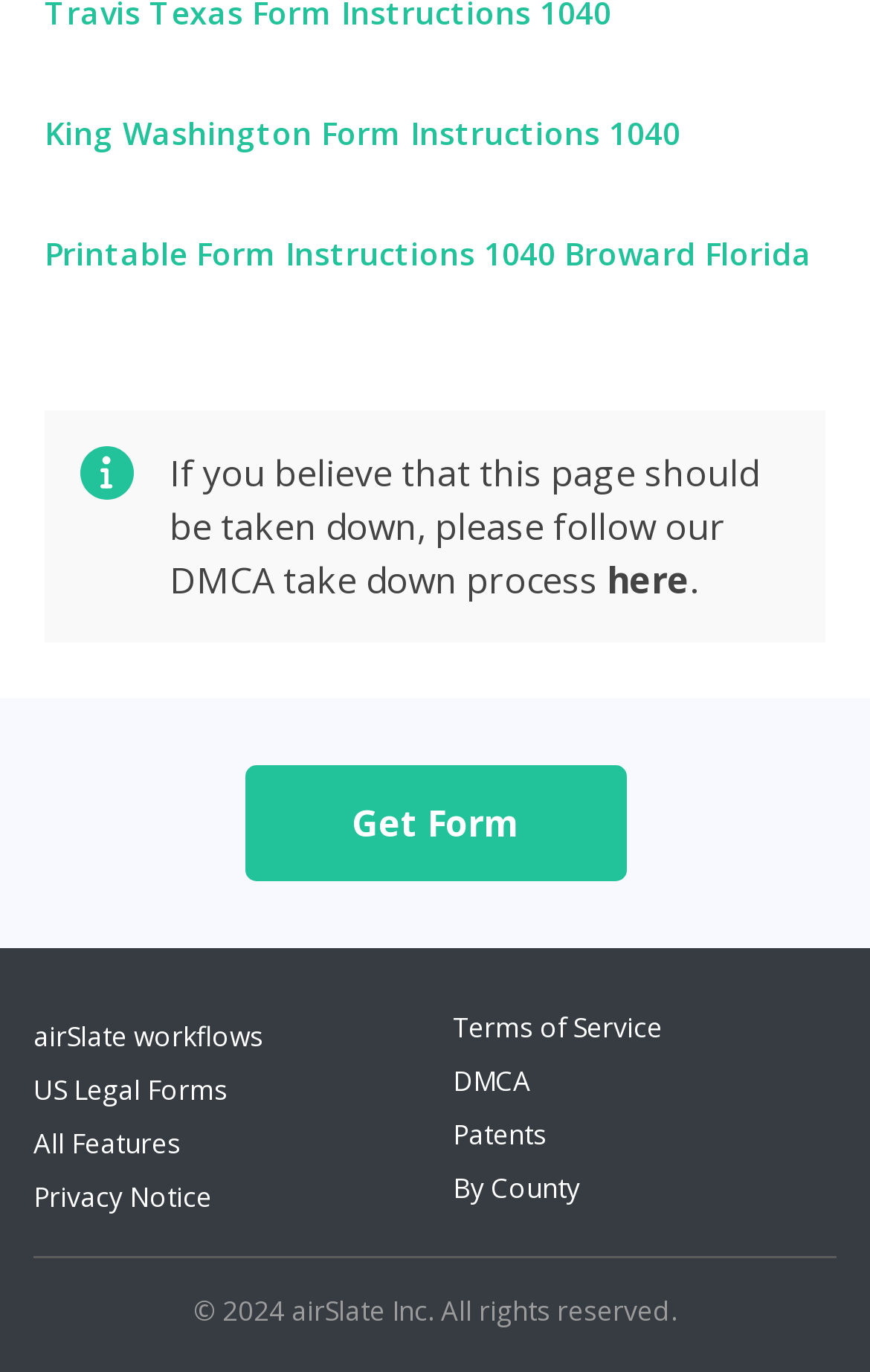Identify the bounding box coordinates for the UI element described as: "King Washington Form Instructions 1040". The coordinates should be provided as four floats between 0 and 1: [left, top, right, bottom].

[0.051, 0.078, 0.949, 0.117]